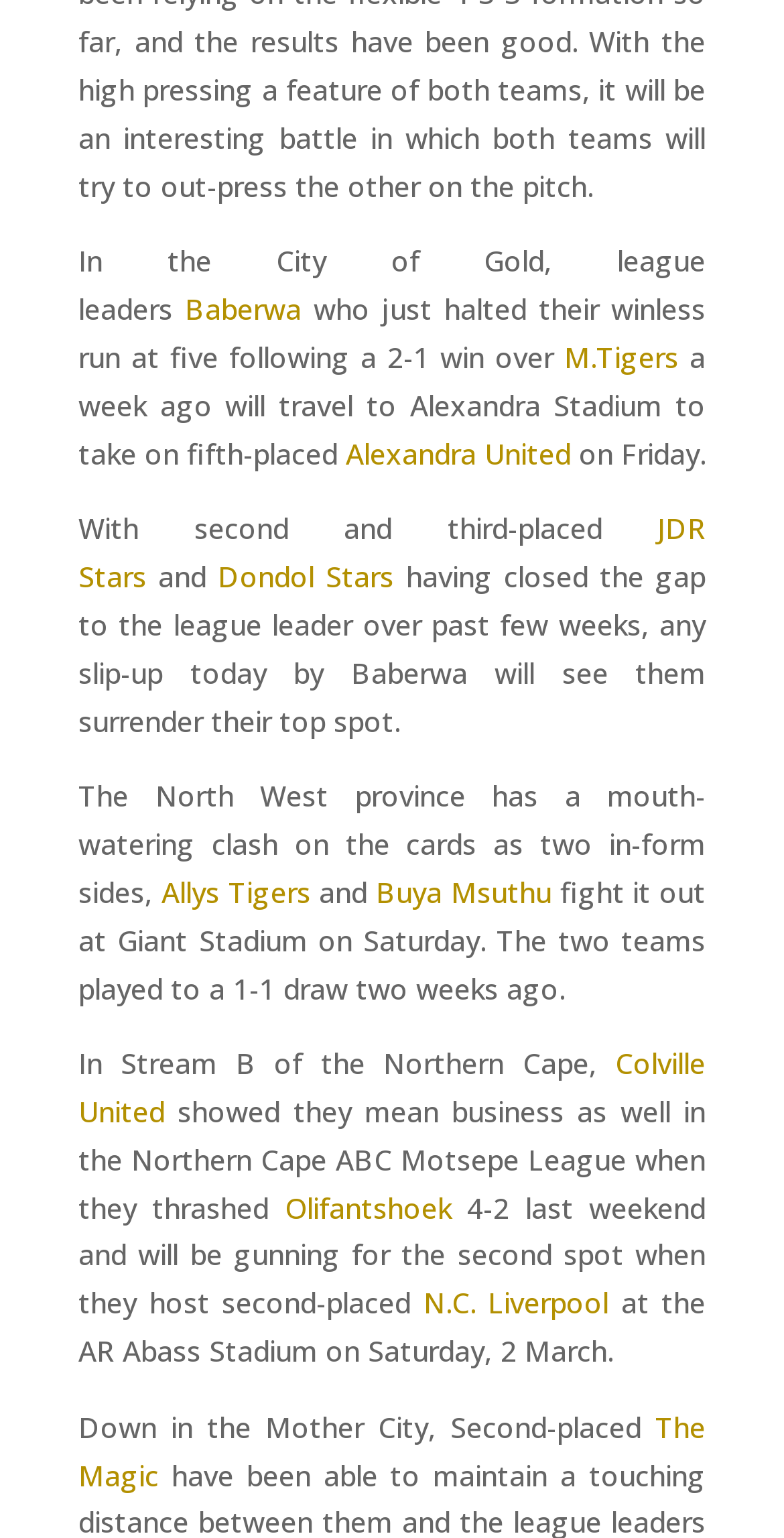Please look at the image and answer the question with a detailed explanation: What is the name of the stadium where 'Allys Tigers' and 'Buya Msuthu' will fight it out?

The text states that 'Allys Tigers' and 'Buya Msuthu' will fight it out at Giant Stadium on Saturday.